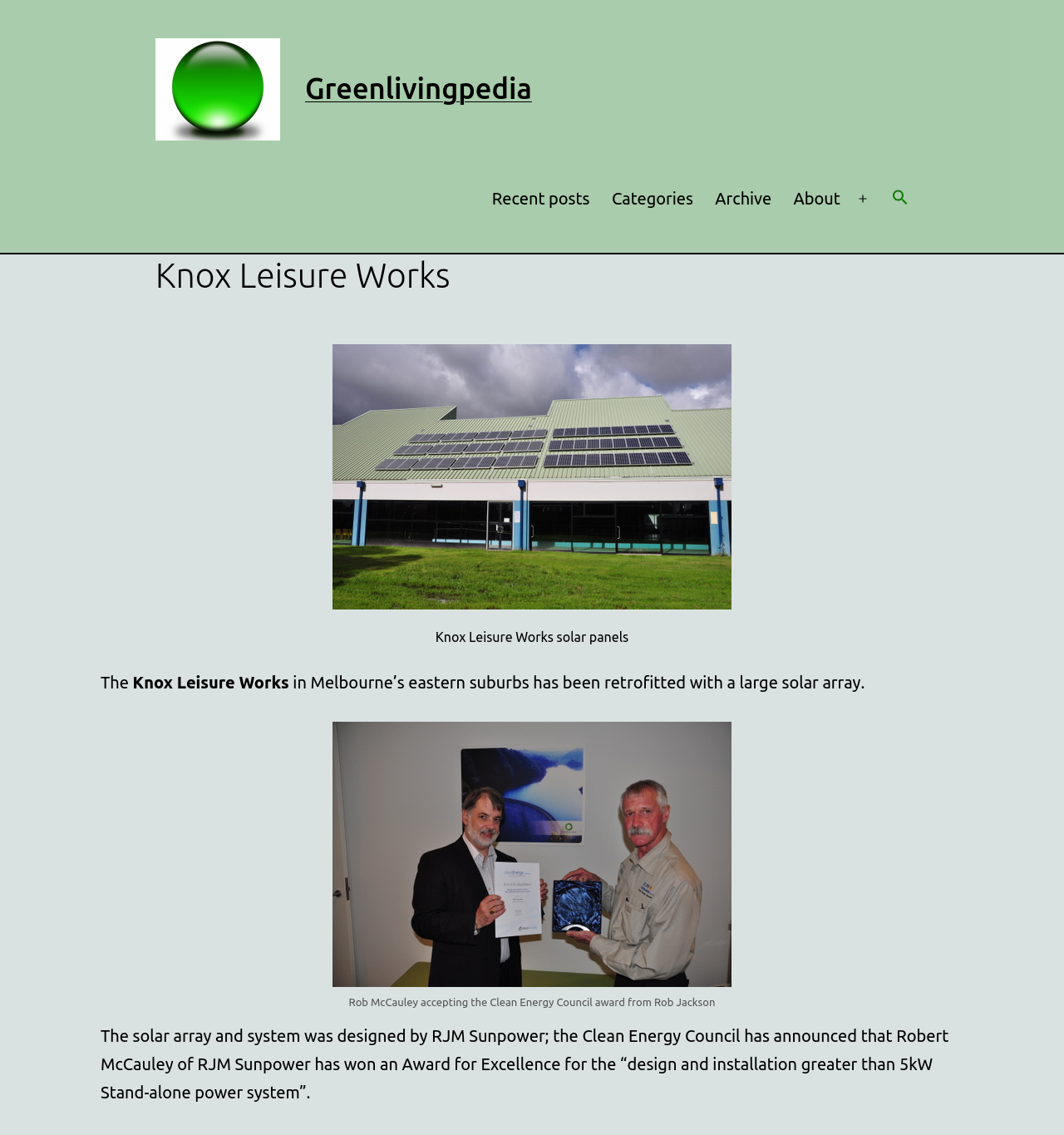Please find the bounding box coordinates of the section that needs to be clicked to achieve this instruction: "View the Knox Leisure Works solar panels image".

[0.312, 0.303, 0.688, 0.537]